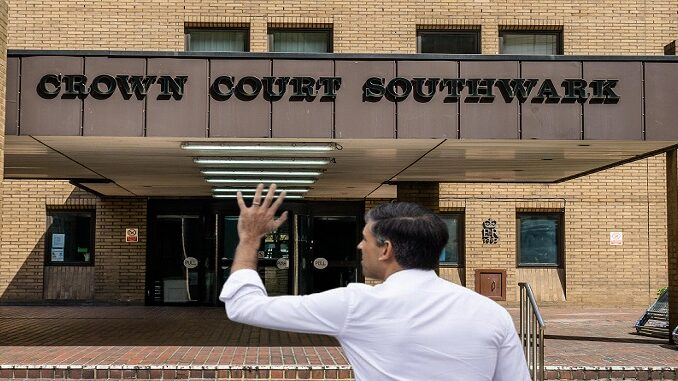What type of architectural design does the building have?
Analyze the screenshot and provide a detailed answer to the question.

The building's exterior features a modern architectural design, characterized by brick walls and large windows that allow natural light to enter the building.